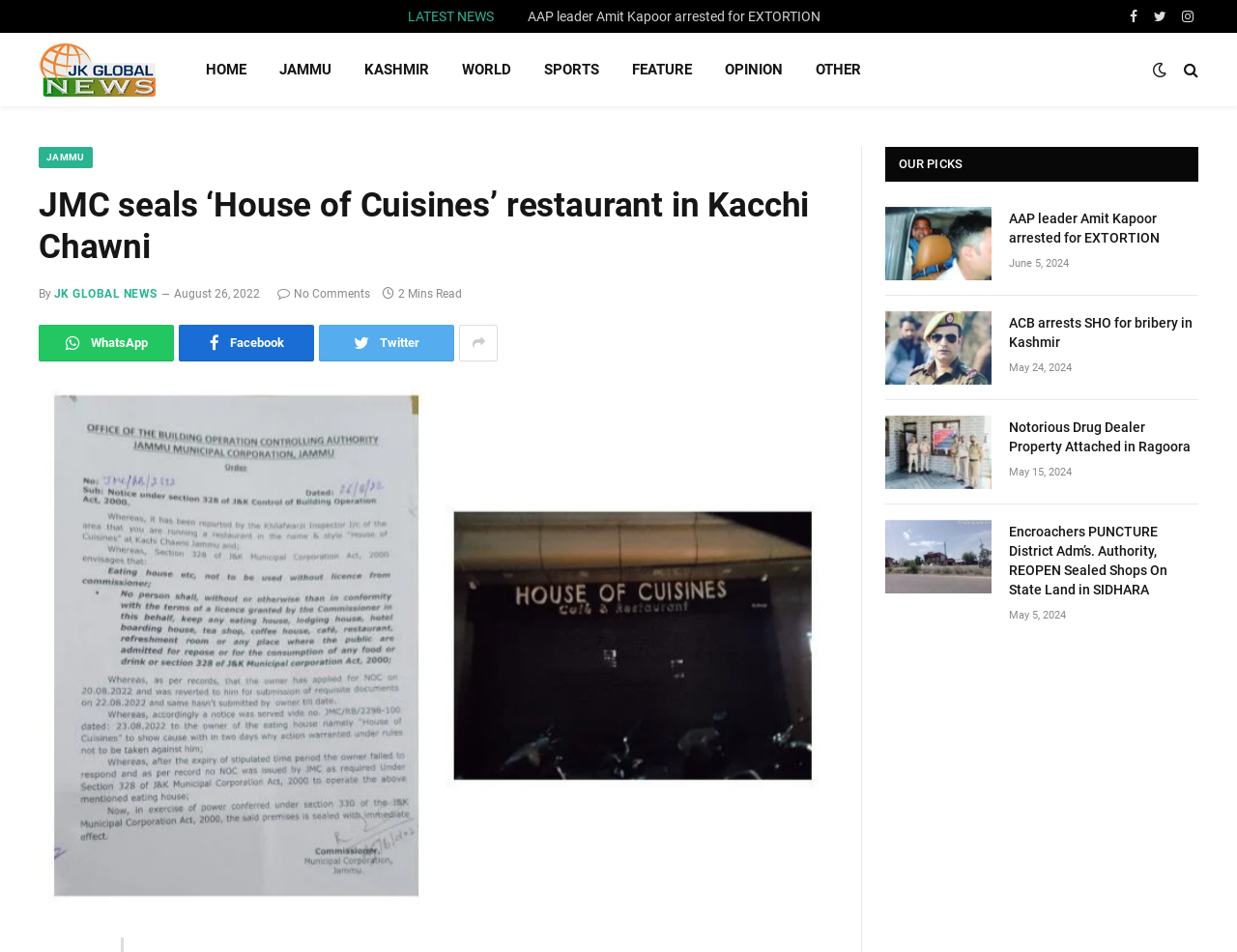Provide the bounding box coordinates of the area you need to click to execute the following instruction: "Share on WhatsApp".

[0.031, 0.341, 0.141, 0.379]